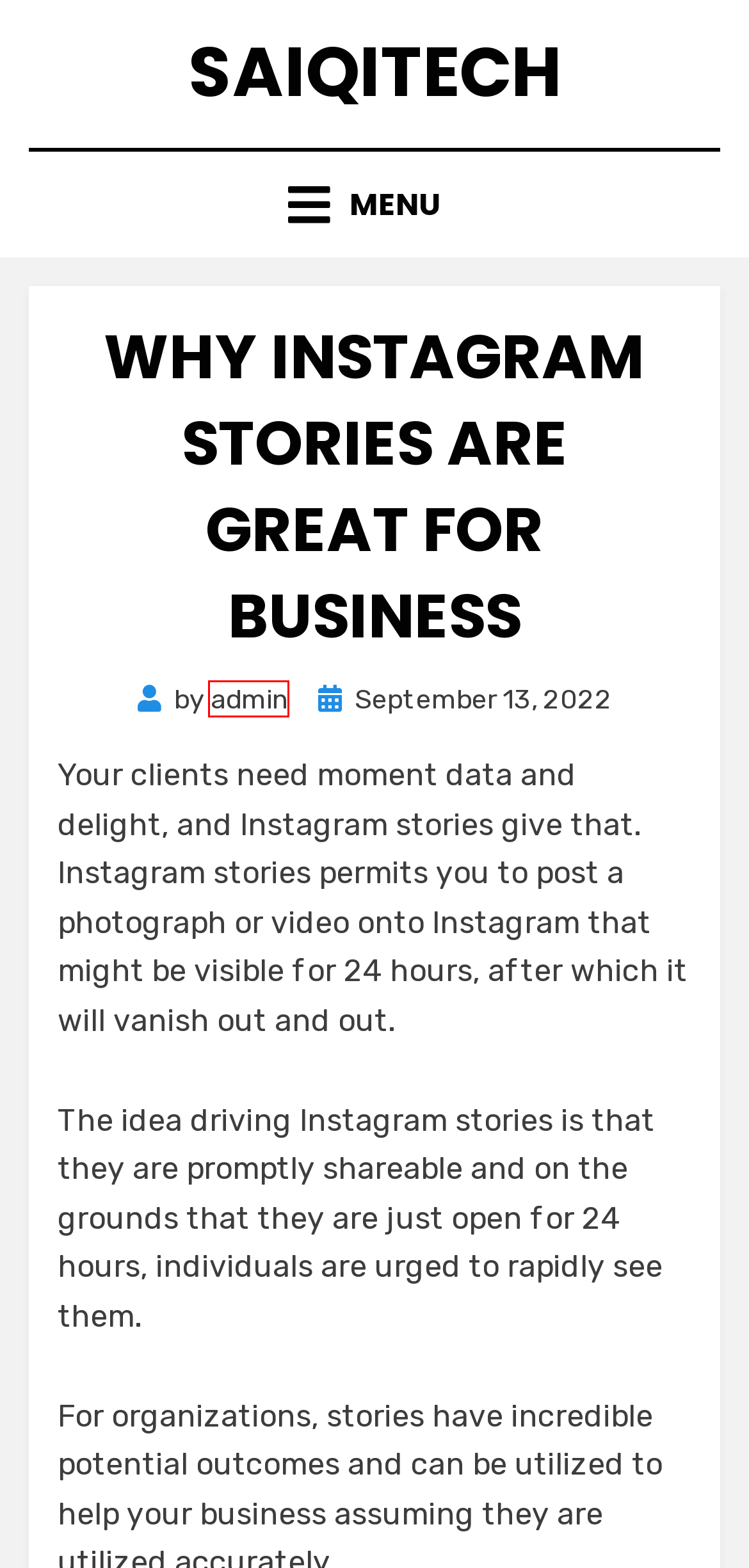Observe the screenshot of a webpage with a red bounding box around an element. Identify the webpage description that best fits the new page after the element inside the bounding box is clicked. The candidates are:
A. ¿es Legal El Aceite De Cbd En Missouri En 2022? Legalidad Del Cáñamo Cbd – Saiqitech
B. SocialBar.net - Buy Instagram Followers - SocialBar.net
C. Business – Saiqitech
D. Buy Cheap Roxicodone 30mg Online Generic at BBHOnlineStore
E. Blog Tool, Publishing Platform, and CMS – WordPress.org
F. Tracking down the Best Balanced Home loan – Saiqitech
G. Free Templates, Vectors, Photos, PNG and PSD Downloads - TemplatePocket
H. admin – Saiqitech

H